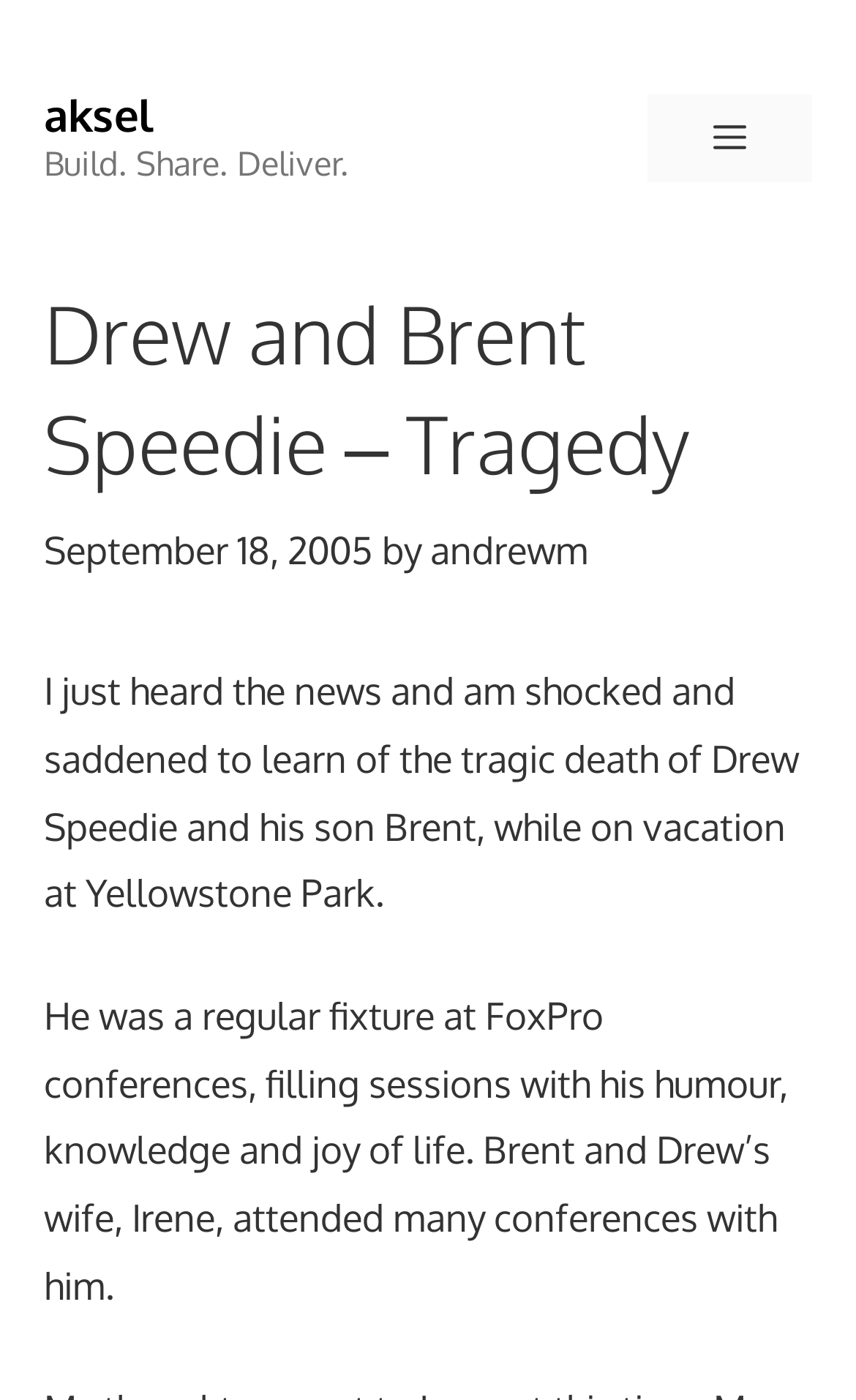Provide a brief response using a word or short phrase to this question:
When did the tragic death of Drew Speedie and his son Brent occur?

September 18, 2005